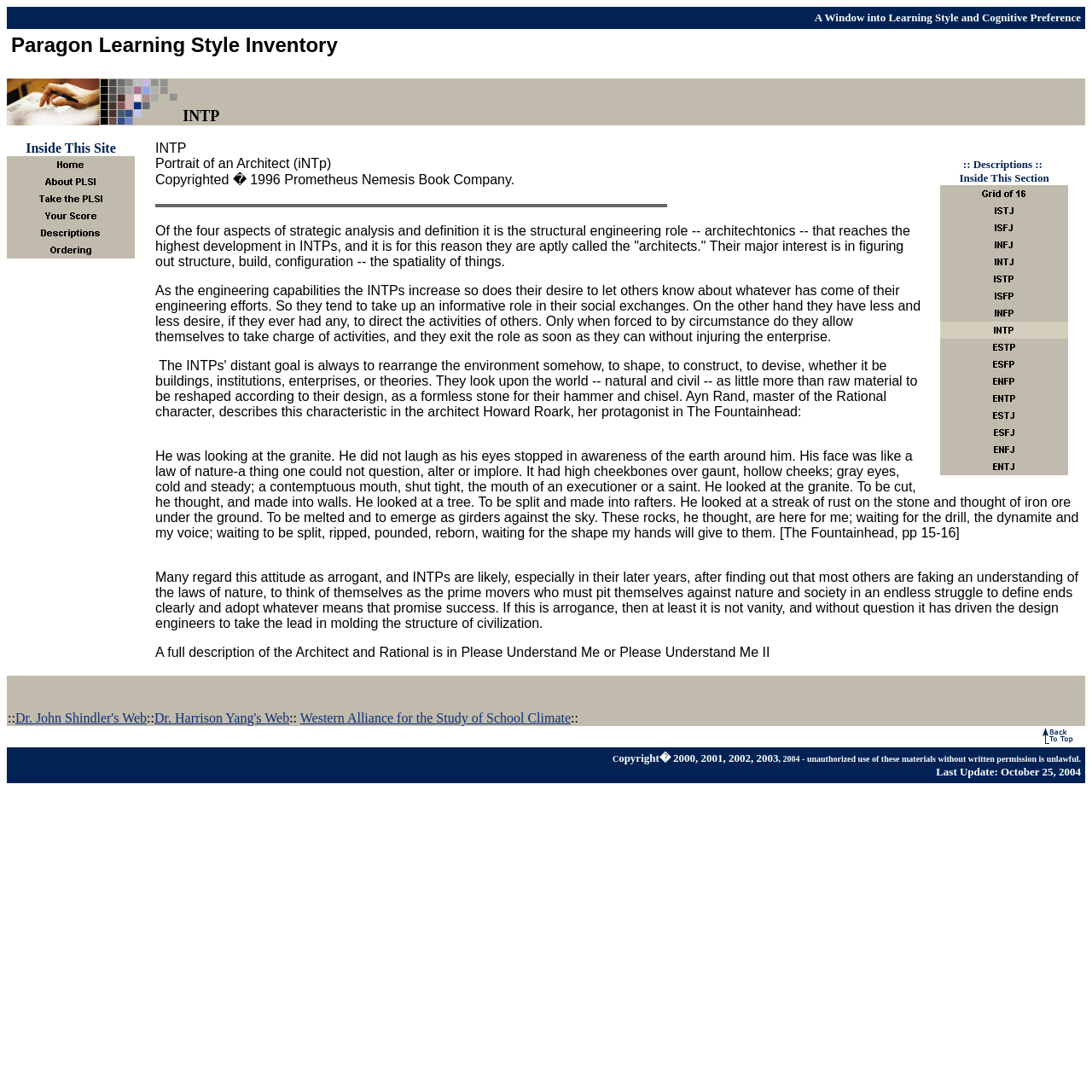Create a detailed summary of all the visual and textual information on the webpage.

This webpage is about the personality type INTP, specifically focusing on their characteristics, strengths, and traits. At the top of the page, there is a heading that reads "A Window into Learning Style and Cognitive Preference Paragon Learning Style Inventory INTP" followed by a subheading "Paragon Learning Style Inventory". Below this, there is a section with the title "INTP" and two images.

The main content of the page is divided into two columns. The left column contains a navigation menu with links to different sections, including "Home", "About PLSI", "Take the PLSI", "Your Score", "Descriptions", and "Ordering". Each link has a corresponding image.

The right column contains a detailed description of the INTP personality type. The text explains that INTPs are known as "architects" due to their strong structural engineering skills and their interest in figuring out the spatiality of things. It also describes their tendency to take on an informative role in social exchanges and their reluctance to direct the activities of others.

Below this text, there is a section with a heading ":: Descriptions :: Inside This Section Grid of 16" followed by a list of 16 personality types, each with a link and a corresponding image. These links likely lead to more information about each personality type.

At the bottom of the page, there is a copyright notice and a reference to a book, "The Fountainhead" by Ayn Rand, which is quoted to illustrate the characteristics of INTPs.